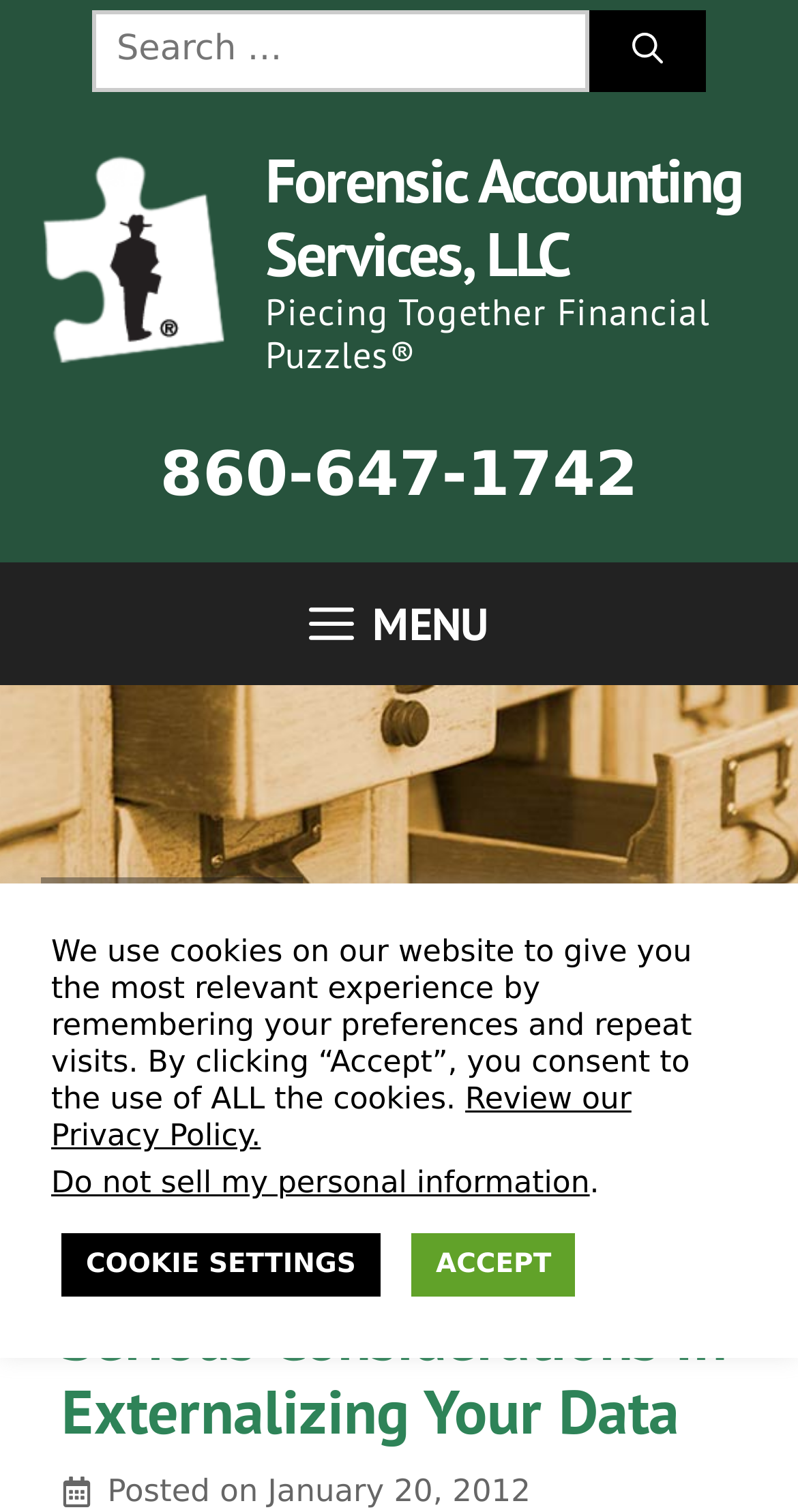Please locate the bounding box coordinates for the element that should be clicked to achieve the following instruction: "Click on 'Q. How do I choose which module to select from my level?'". Ensure the coordinates are given as four float numbers between 0 and 1, i.e., [left, top, right, bottom].

None